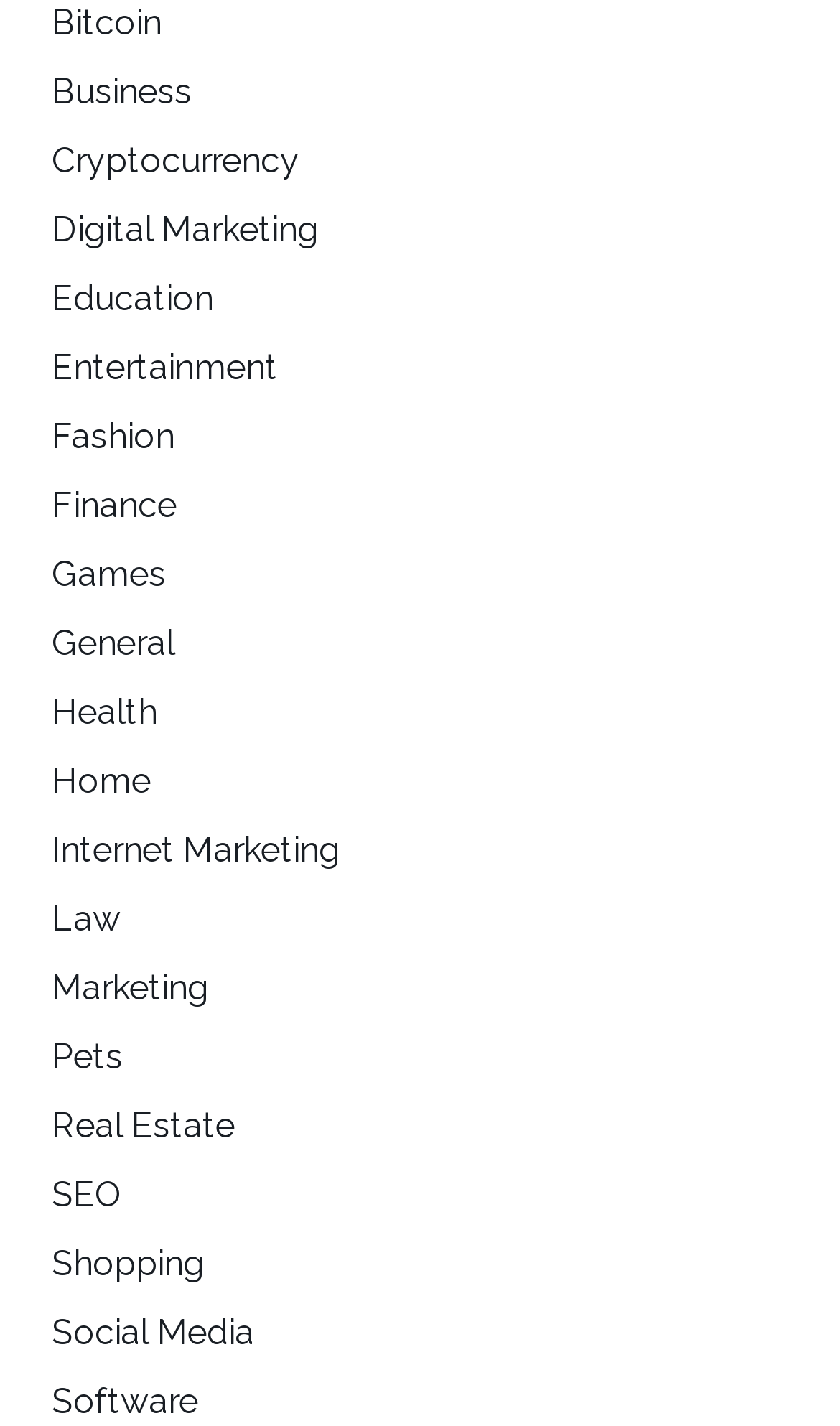Locate the bounding box of the UI element described in the following text: "alt="IMG_2636" title="IMG_2636"".

None